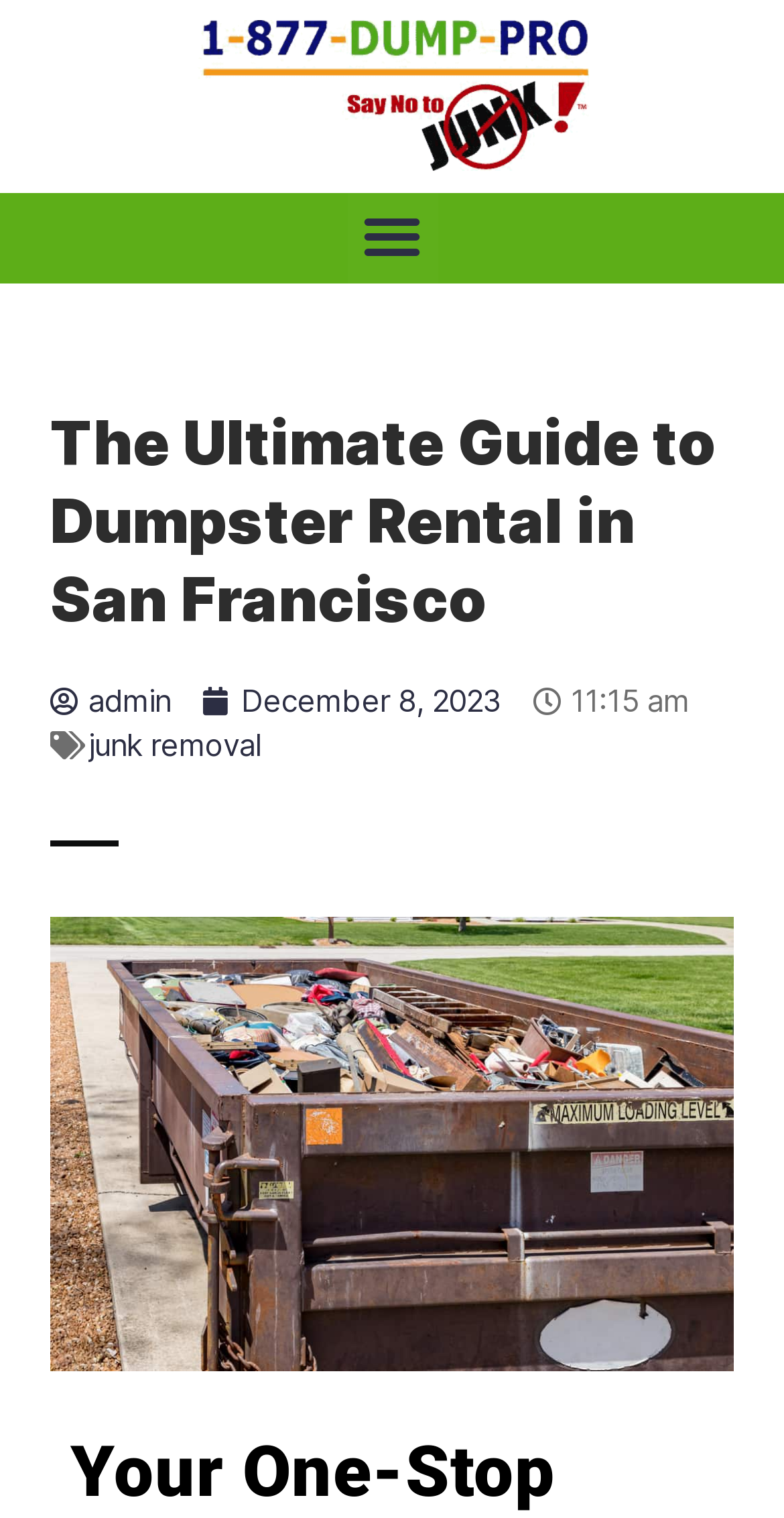Please study the image and answer the question comprehensively:
What is the topic related to the link 'junk removal'?

The link 'junk removal' is located on the webpage, and by analyzing the surrounding elements, I found that the webpage is about 'Dumpster Rental in San Francisco'. Therefore, the topic related to the link 'junk removal' is likely to be 'Dumpster Rental'.